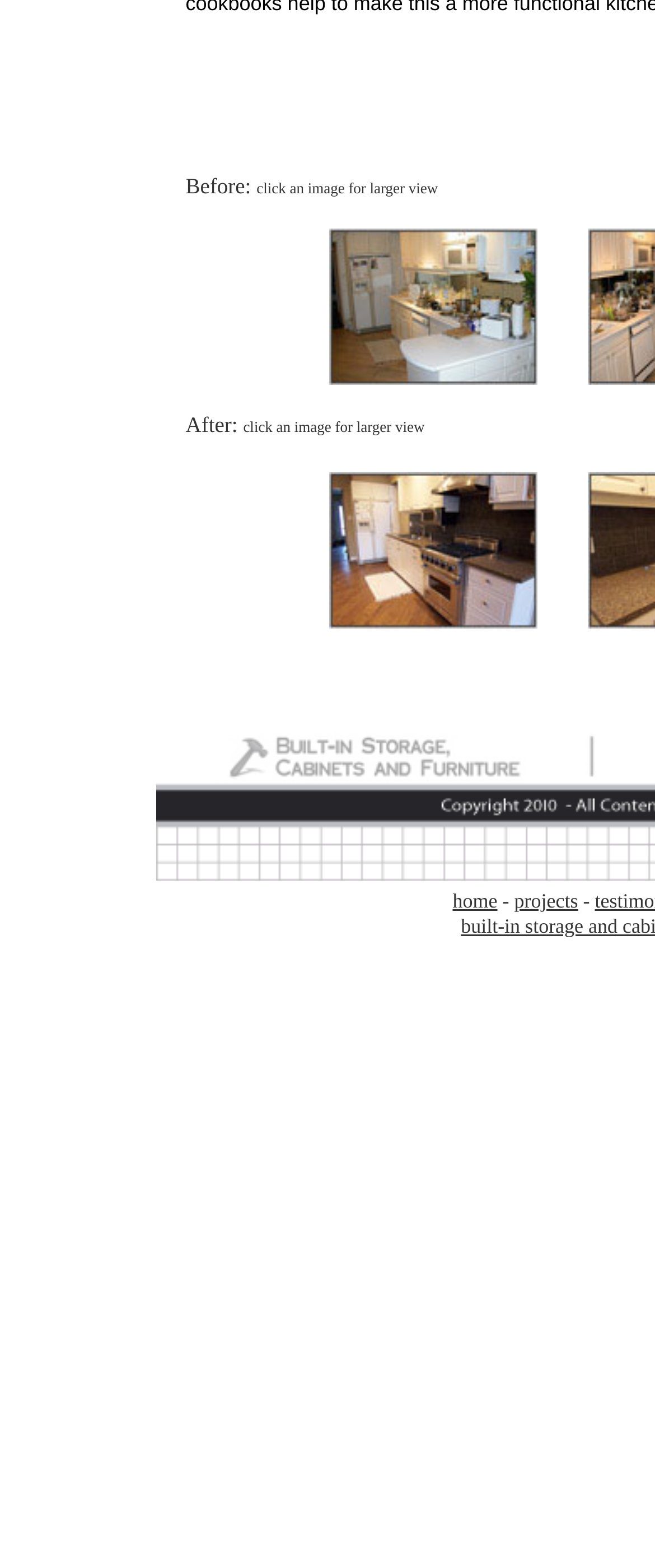Based on the element description "home", predict the bounding box coordinates of the UI element.

[0.691, 0.567, 0.759, 0.582]